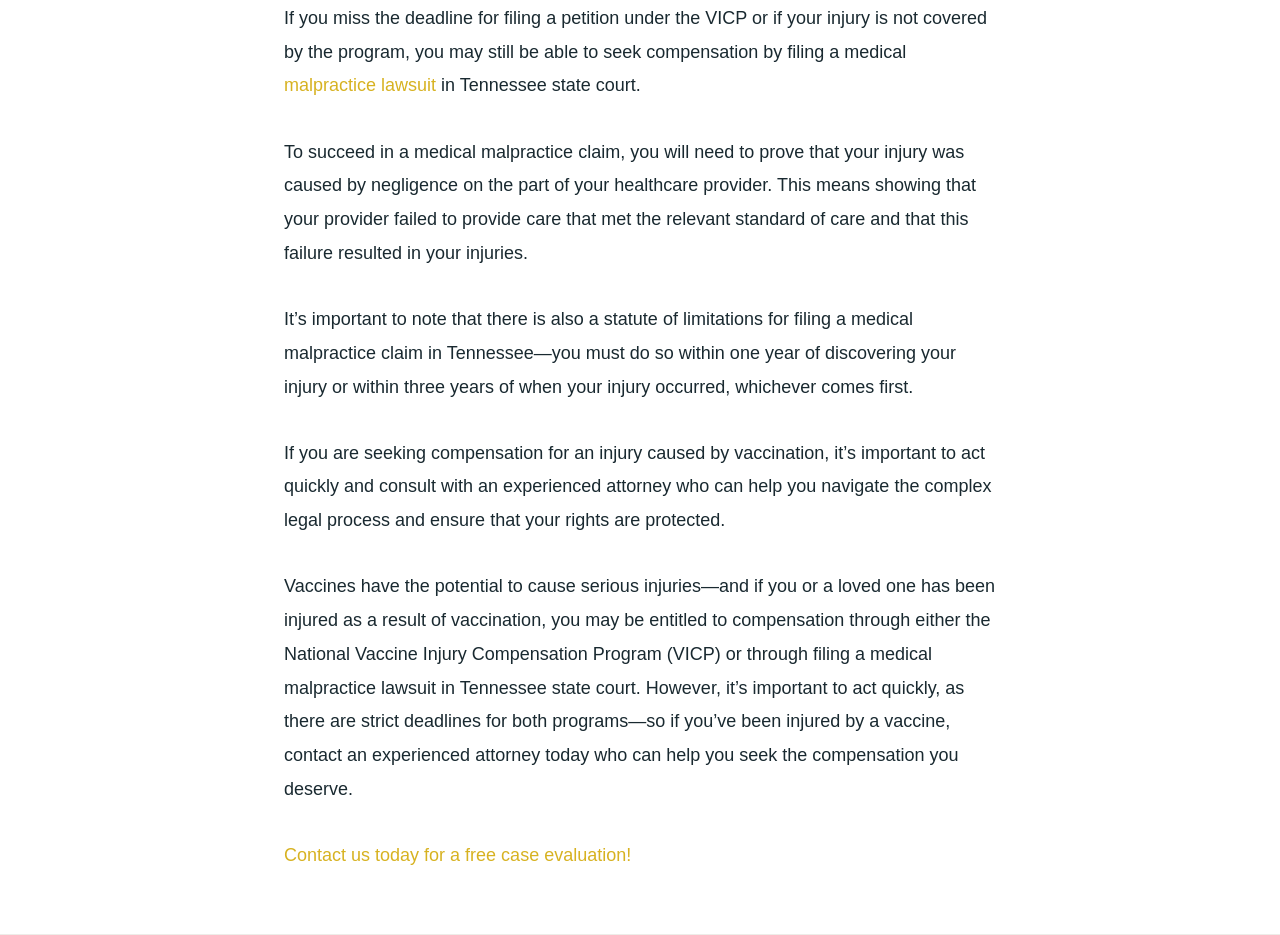Give a one-word or one-phrase response to the question: 
What is required to succeed in a medical malpractice claim?

Prove negligence